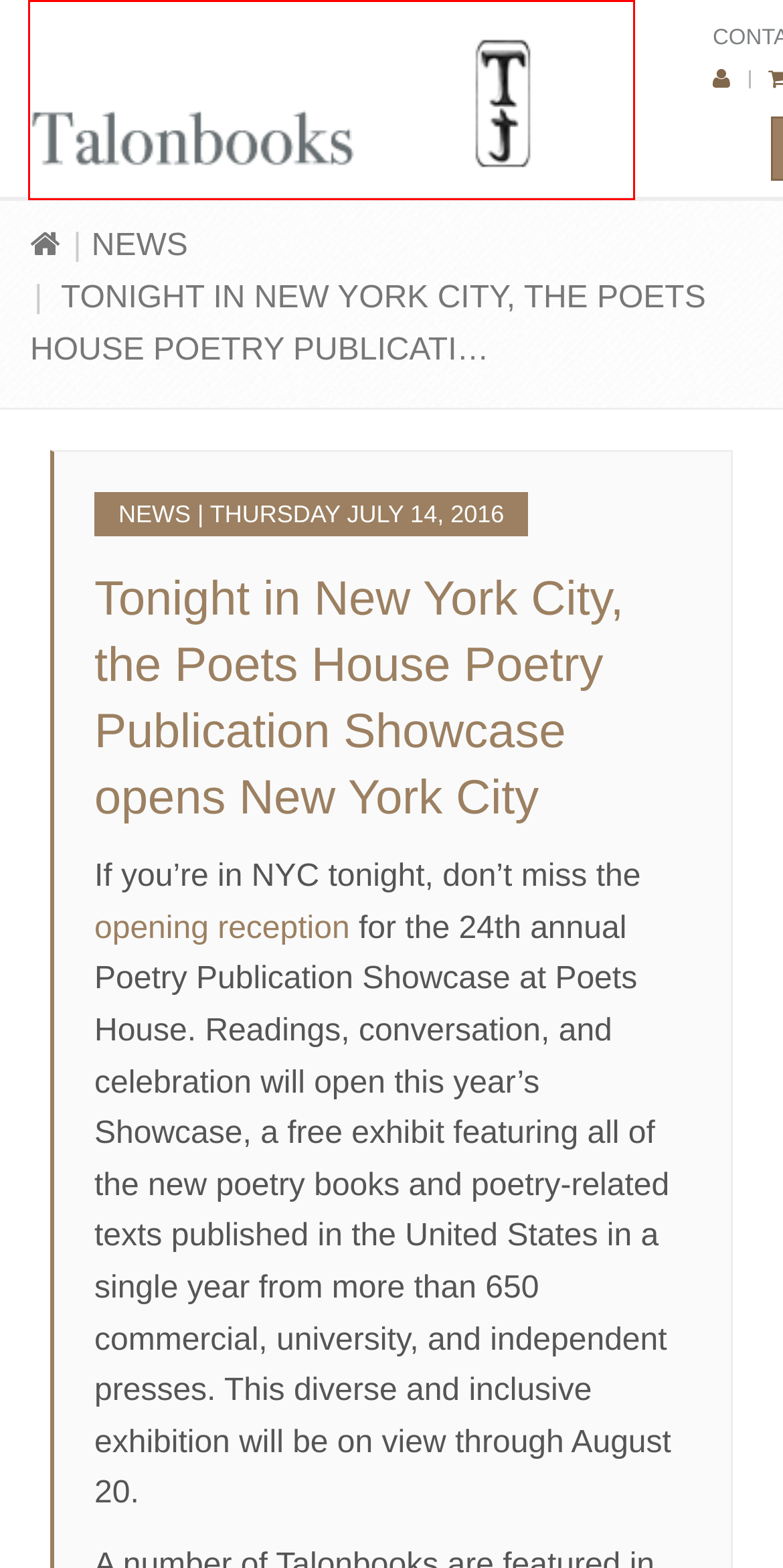After examining the screenshot of a webpage with a red bounding box, choose the most accurate webpage description that corresponds to the new page after clicking the element inside the red box. Here are the candidates:
A. Talonbooks  » Independent Publishers
B. Speaking Through the Night has Arrived! » News » Talonbooks
C. Happy Holidays from Everyone at Talonbooks! » News » Talonbooks
D. "Jump Scare" Has Arrived! » News » Talonbooks
E. Contact » Talonbooks
F. News » Talonbooks
G. M.A.C. Farrant Interviewed on the Artsy Raven » News » Talonbooks
H. Elaine Ávila Interviewed in BC BookLook » News » Talonbooks

A